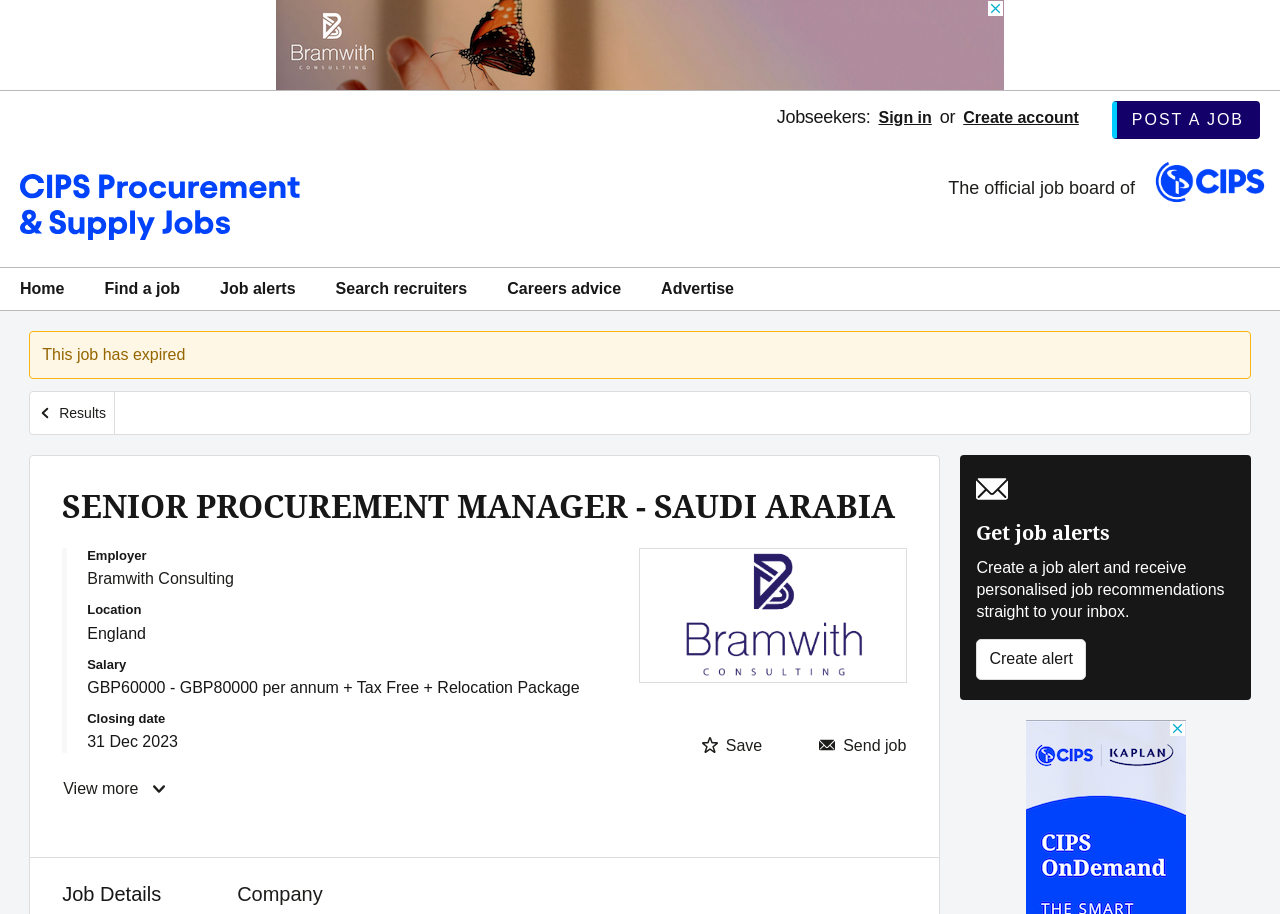Please locate the bounding box coordinates of the element that needs to be clicked to achieve the following instruction: "View the ABOUT US page". The coordinates should be four float numbers between 0 and 1, i.e., [left, top, right, bottom].

None